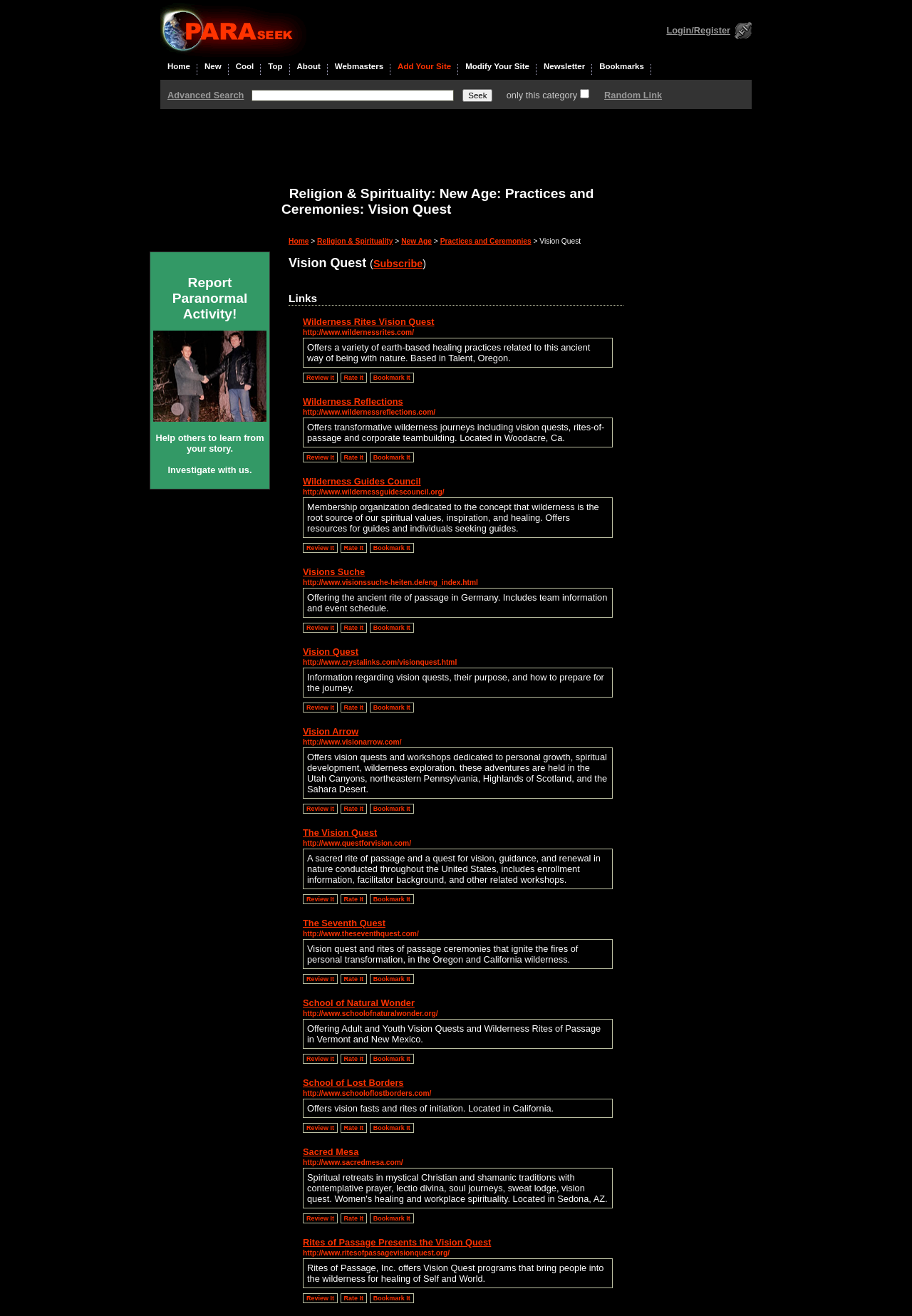Please specify the bounding box coordinates of the clickable section necessary to execute the following command: "Click on the 'Seek' button".

[0.507, 0.068, 0.54, 0.077]